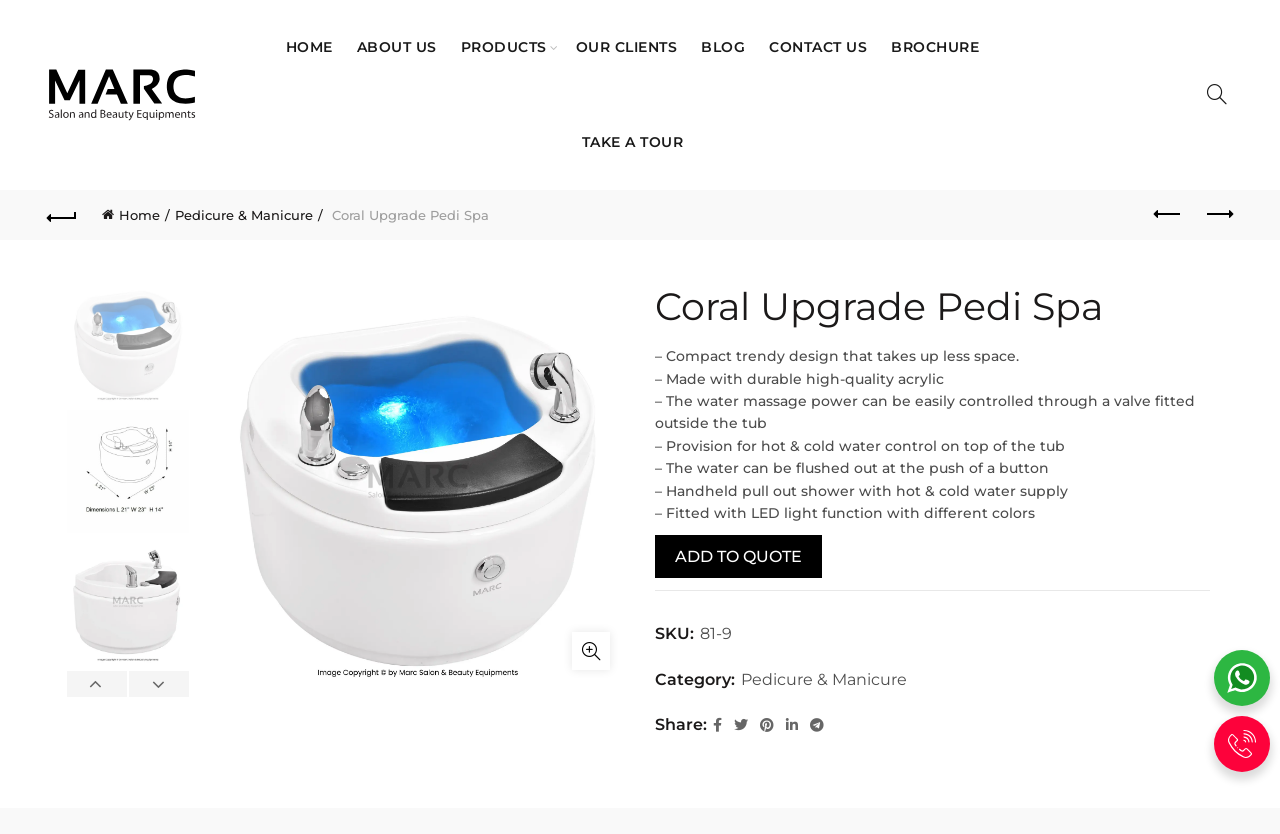What is the name of the product?
Answer with a single word or short phrase according to what you see in the image.

Coral Upgrade Pedi Spa